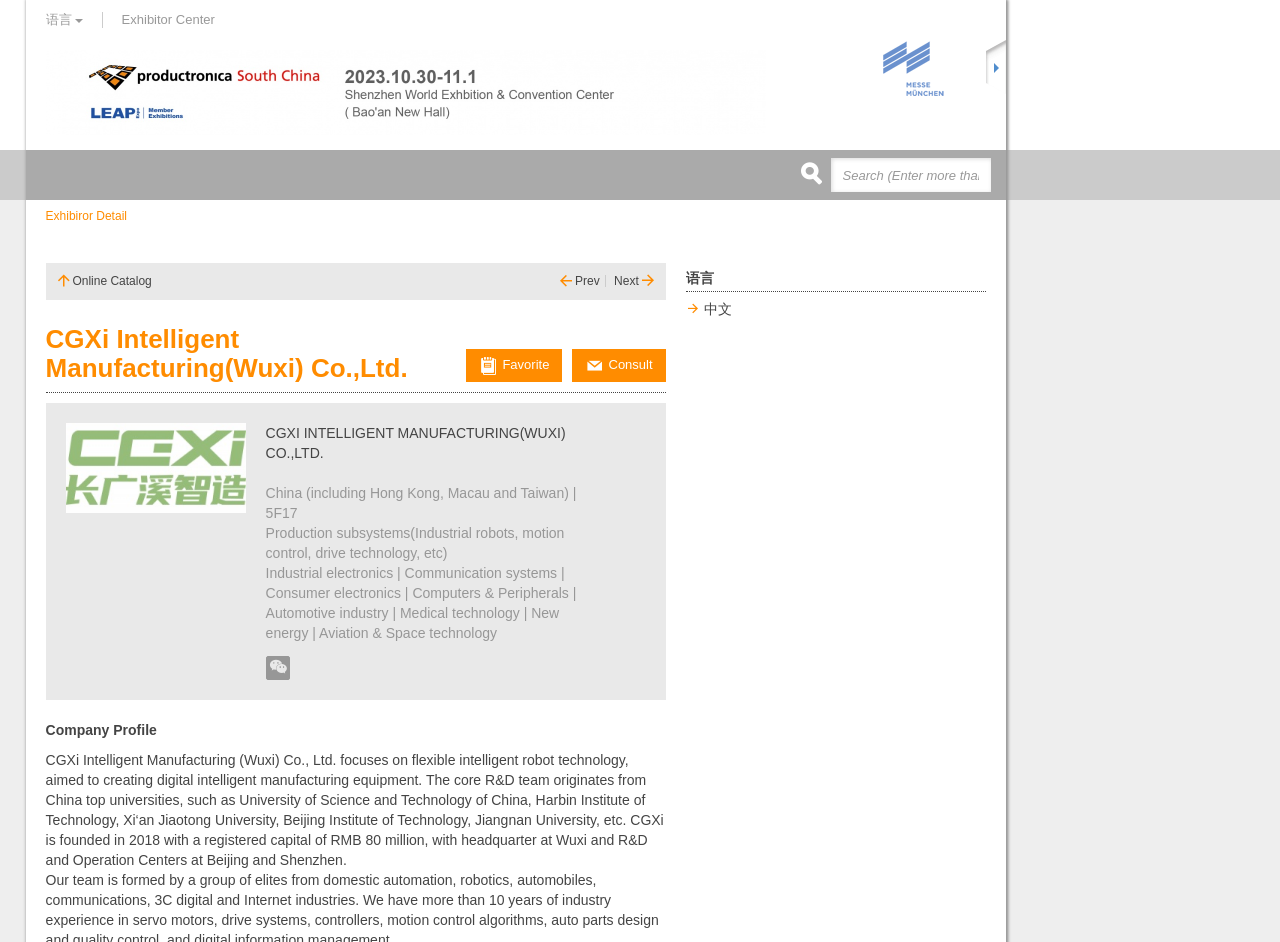Determine the bounding box coordinates for the region that must be clicked to execute the following instruction: "Consult this exhibitor".

[0.447, 0.37, 0.52, 0.406]